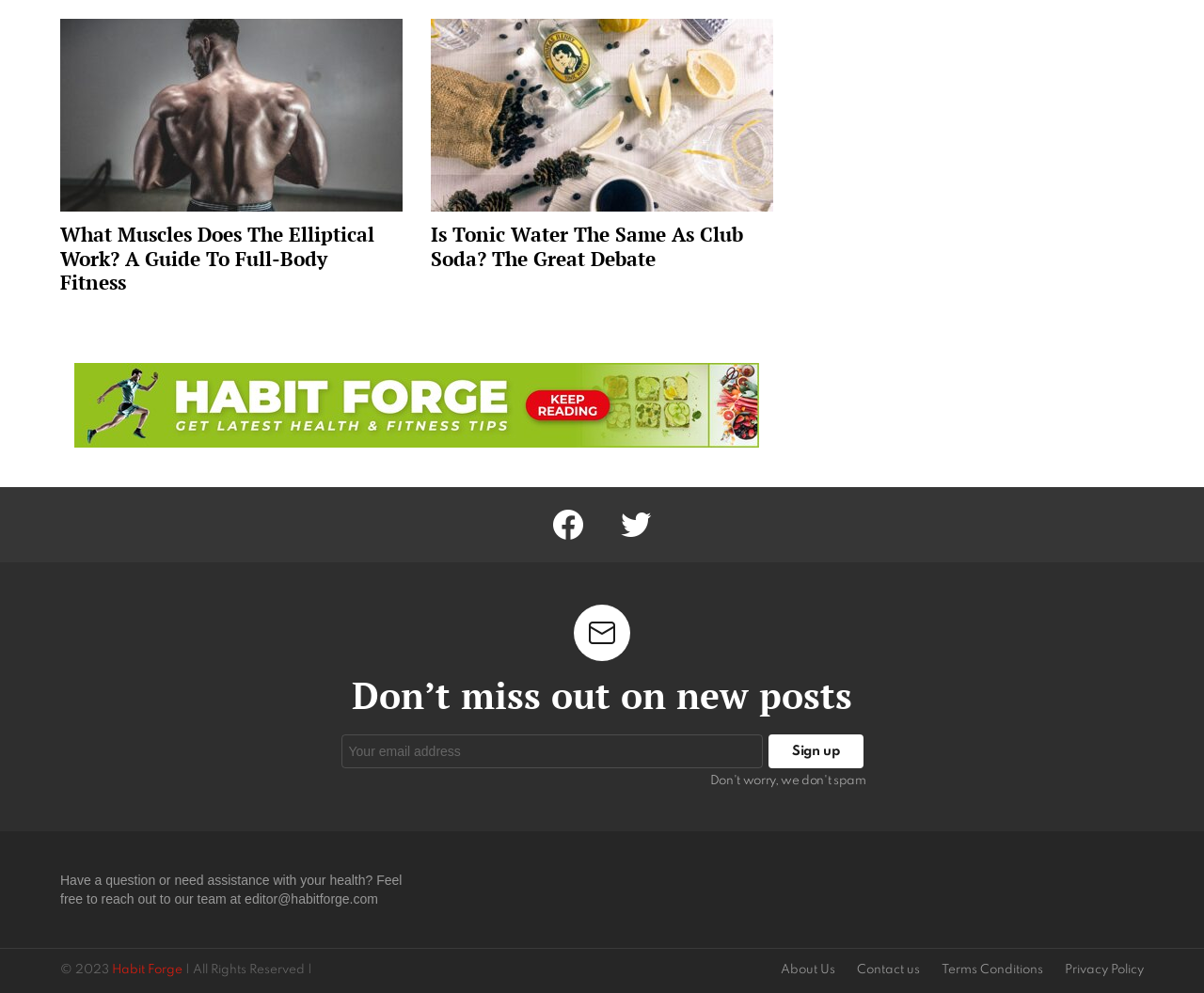Please answer the following question using a single word or phrase: What is the contact email address for the website?

editor@habitforge.com